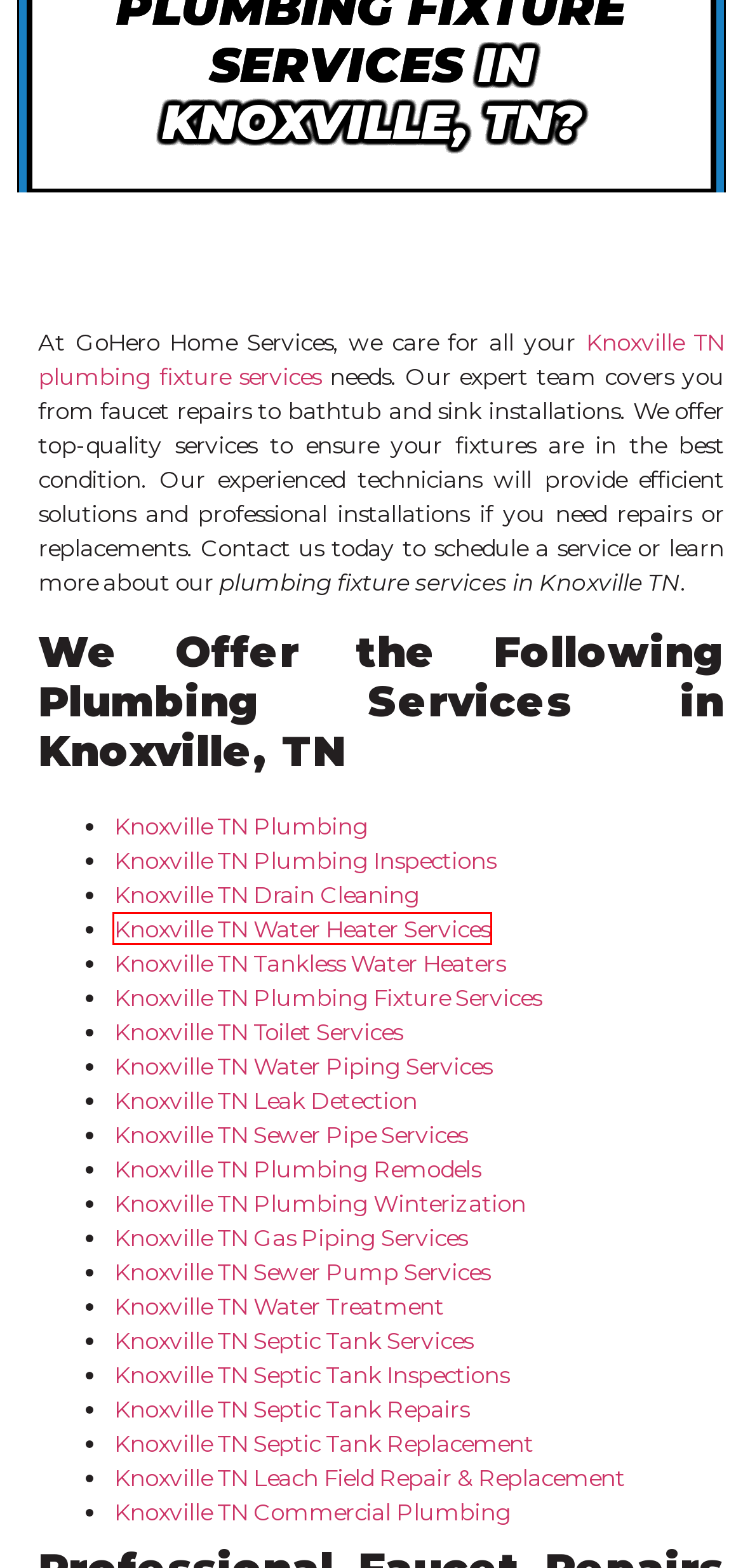You have a screenshot of a webpage with a red bounding box highlighting a UI element. Your task is to select the best webpage description that corresponds to the new webpage after clicking the element. Here are the descriptions:
A. Top Rated Knoxville TN Toilets & More | Toilet Repair In Knoxville, Tennessee
B. Top Rated Knoxville TN Commercial Plumbing | Commercial Plumber In Knoxville, Tennessee
C. Top Rated #1 Knoxville Septic Tank Replacement | Septic Tank Installs In Knoxville, Tennessee
D. Top Rated Knoxville TN Septic Tanks & More | Septic Tank Services In Knoxville, Tennessee
E. Top Rated Knoxville TN Gas Piping Services | Gas Leak Repairs In Knoxville, Tennessee
F. Top Rated Knoxville TN Water Heater Services | Water Heater Services In Knoxville, Tennessee
G. Top Rated Knoxville TN Water Treatment | Water Treatment In Knoxville, Tennessee
H. Top Rated Knoxville TN Plumbing Winterization | Plumbing Winterization In Knoxville, Tennessee

F